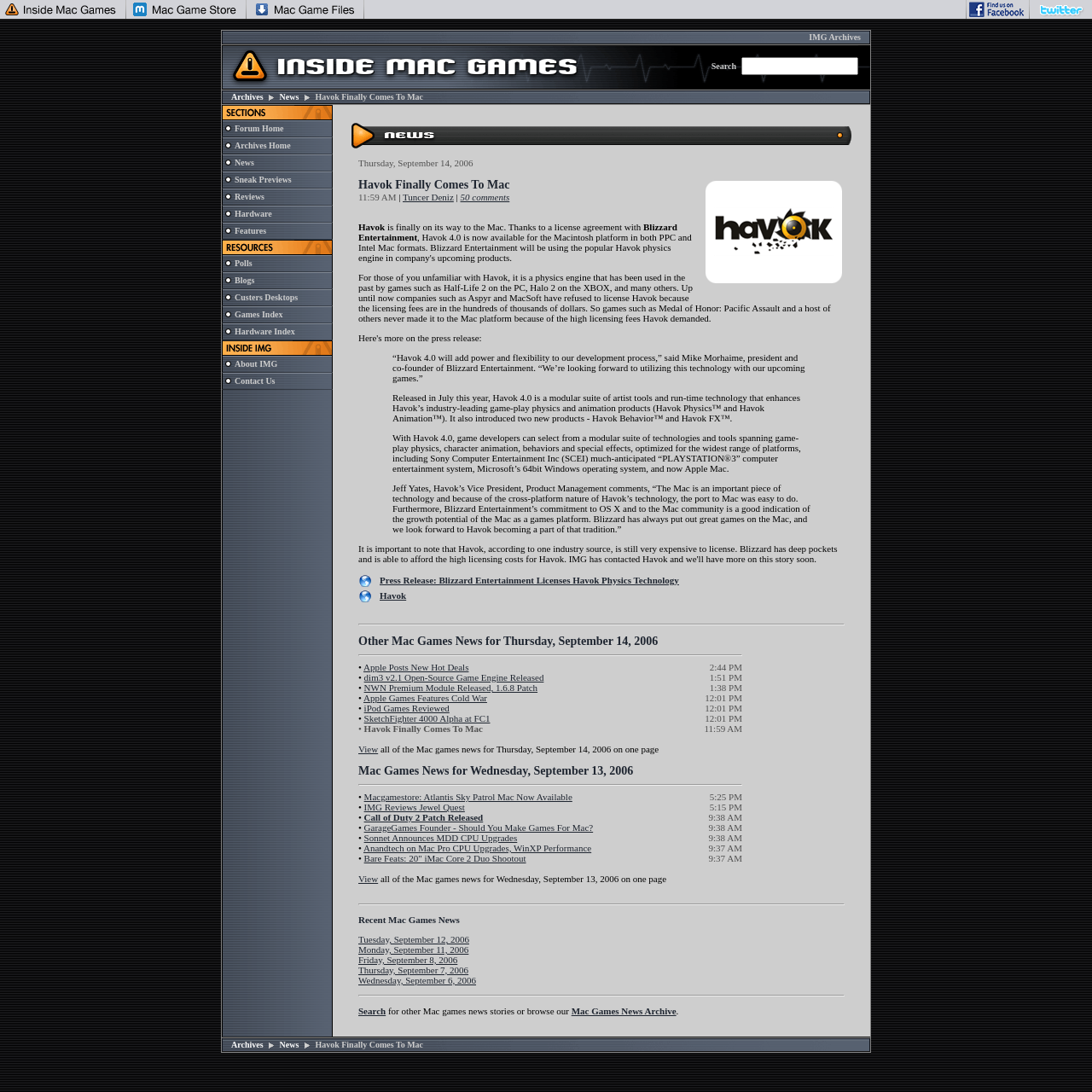Please identify the bounding box coordinates of the element's region that needs to be clicked to fulfill the following instruction: "Read the news about Havok Finally Comes To Mac". The bounding box coordinates should consist of four float numbers between 0 and 1, i.e., [left, top, right, bottom].

[0.287, 0.084, 0.388, 0.093]